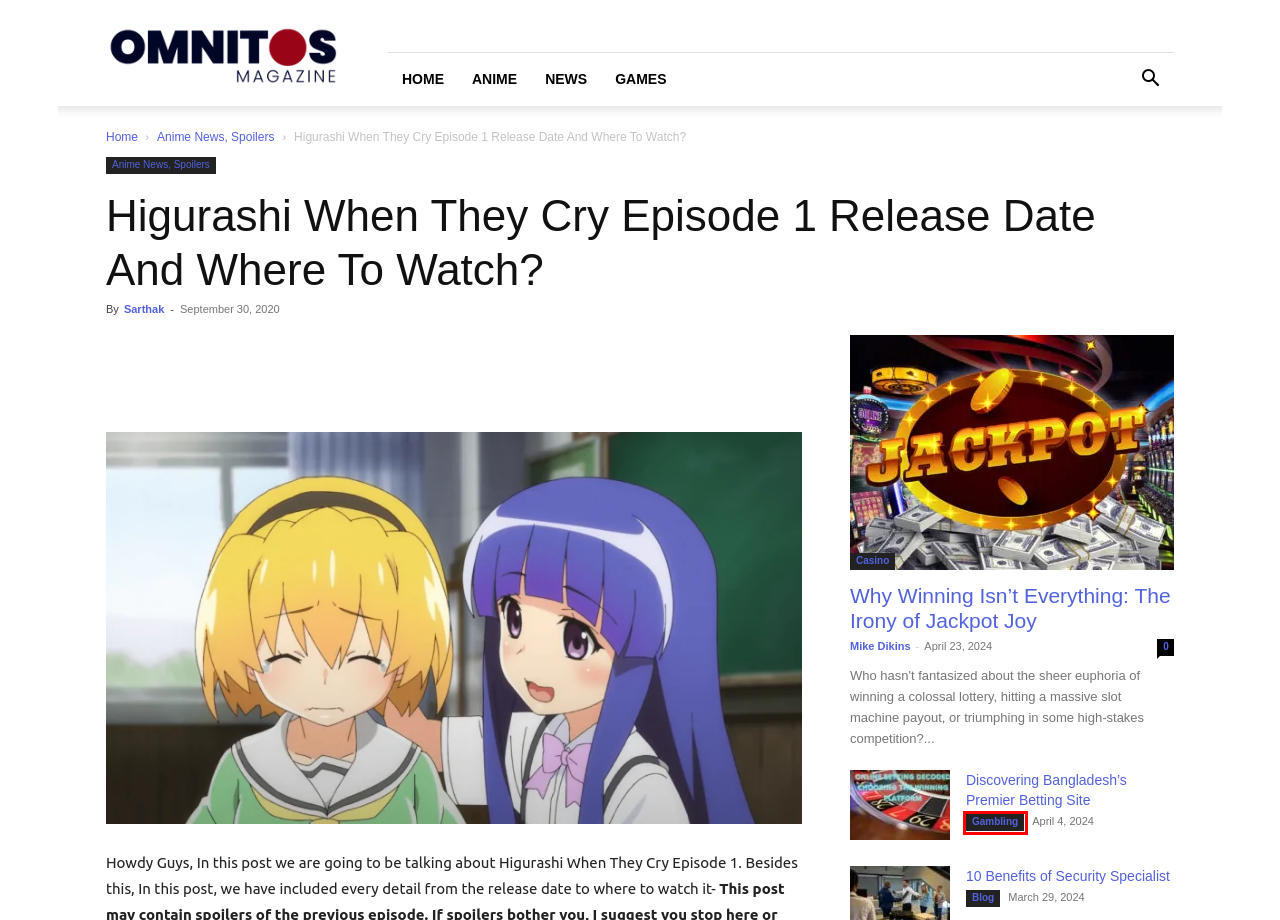You are given a screenshot of a webpage within which there is a red rectangle bounding box. Please choose the best webpage description that matches the new webpage after clicking the selected element in the bounding box. Here are the options:
A. Gambling Archives - Omnitos
B. Casino Archives - Omnitos
C. Mike Dikins | Omnitos
D. 10 Benefits of Security Specialist - Omnitos
E. Games Archives - Omnitos
F. News Archives - Omnitos
G. Blog Archives - Omnitos
H. Omnitos - Web Magazine 2024

A